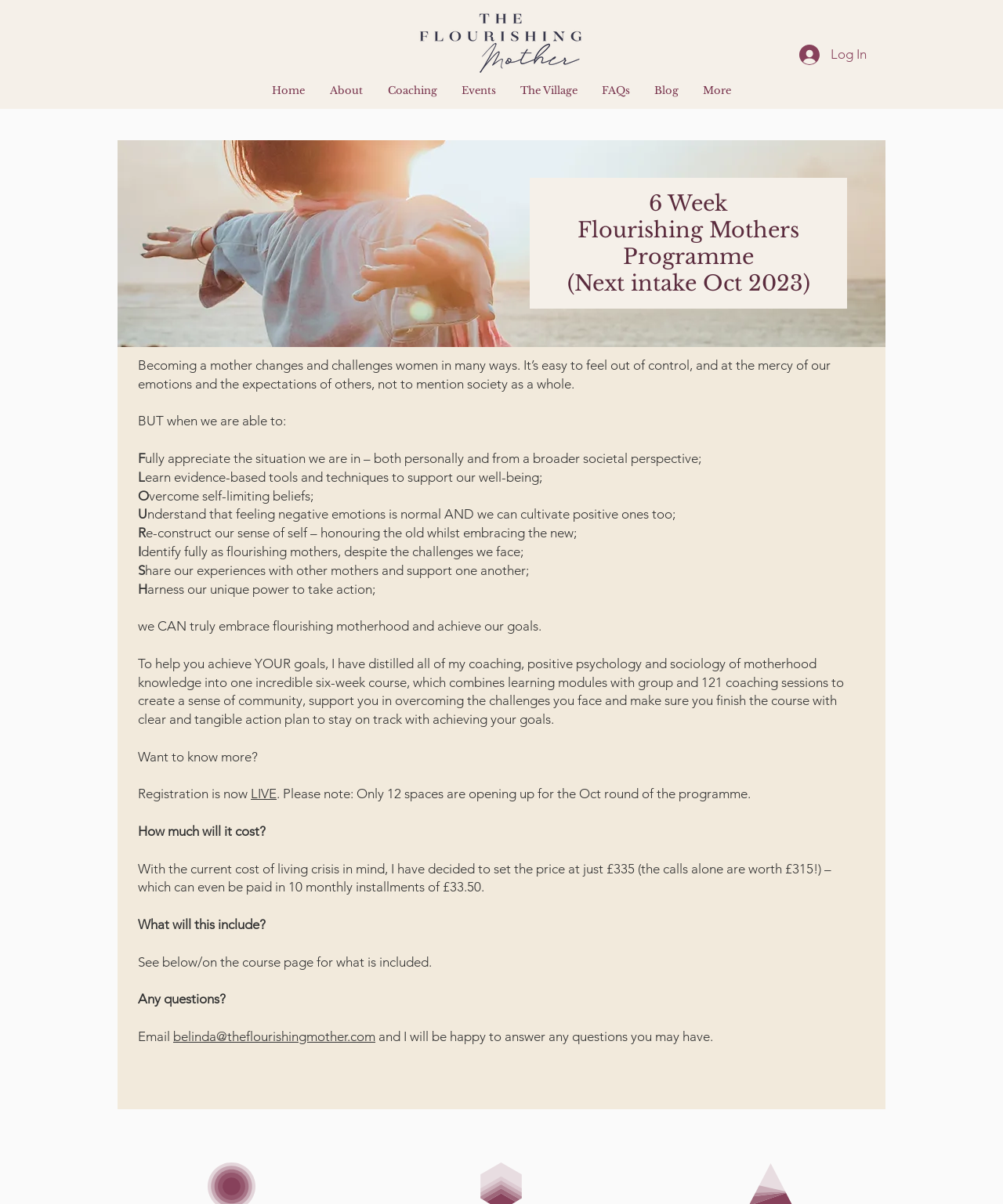Please mark the clickable region by giving the bounding box coordinates needed to complete this instruction: "Check the FAQs".

[0.588, 0.067, 0.64, 0.083]